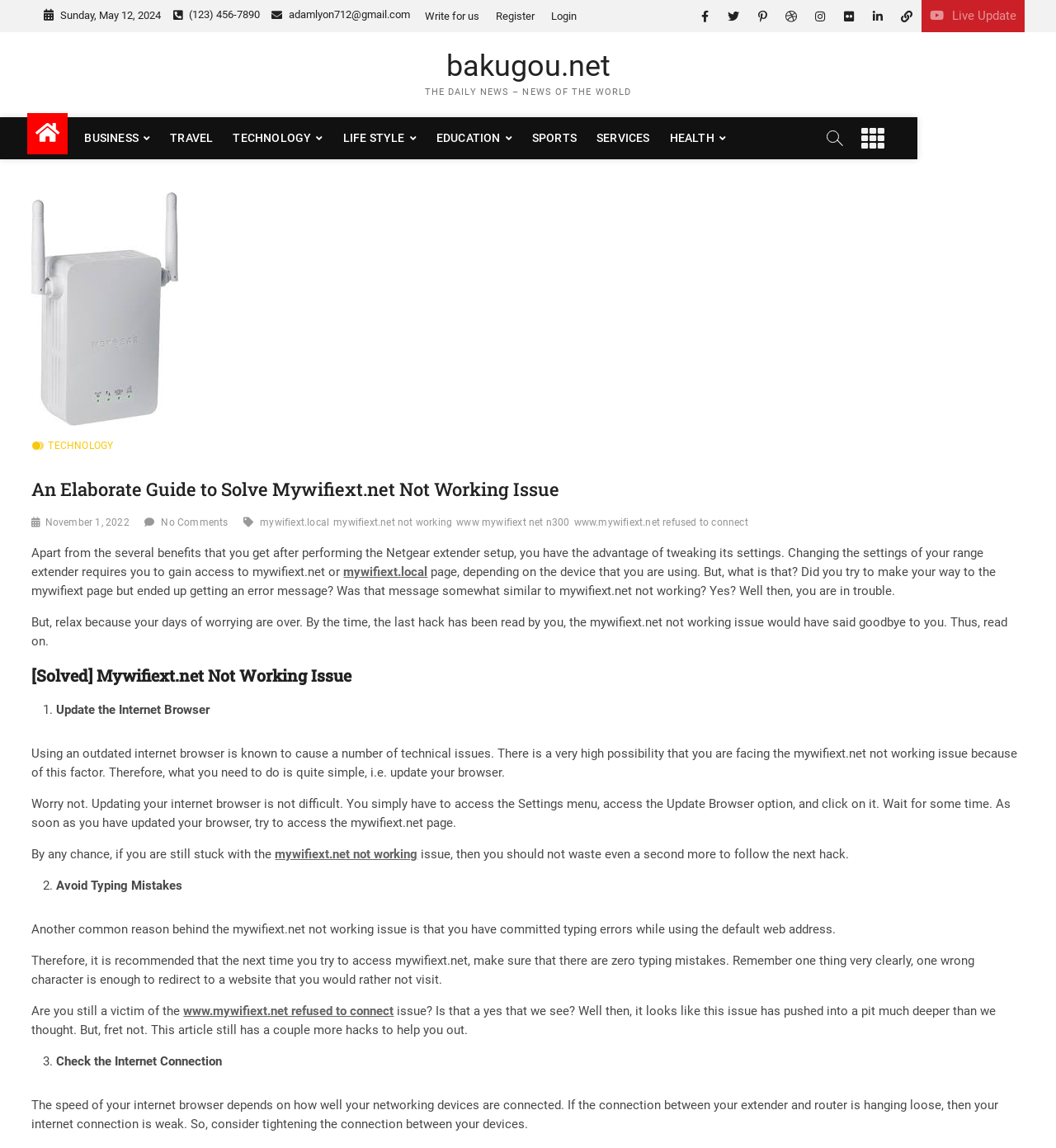Find the bounding box coordinates for the area you need to click to carry out the instruction: "Click on the 'Register' link". The coordinates should be four float numbers between 0 and 1, indicated as [left, top, right, bottom].

[0.464, 0.0, 0.513, 0.028]